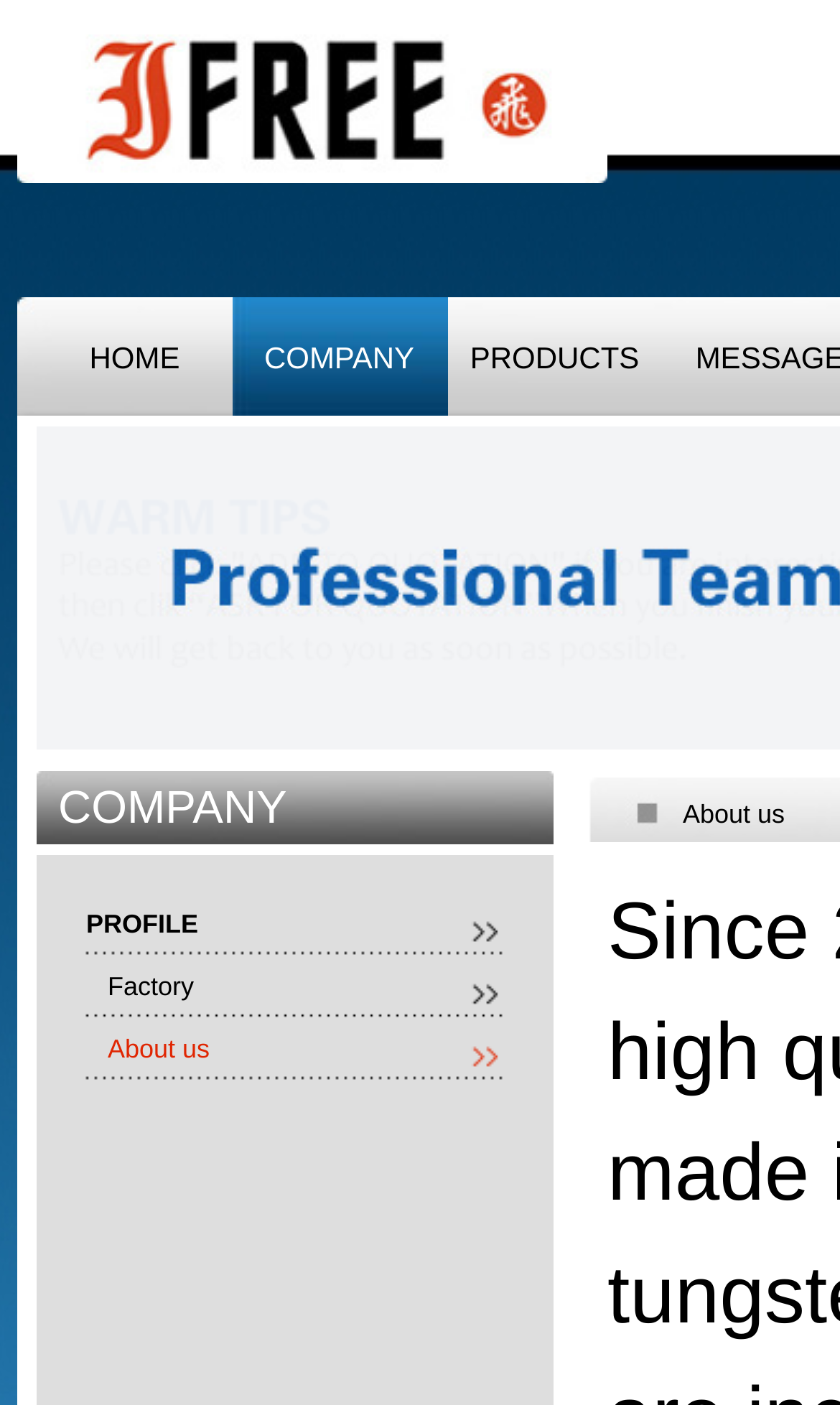What is the second link in the 'COMPANY' section?
Carefully analyze the image and provide a thorough answer to the question.

In the 'COMPANY' section, I can see two links: 'Factory' and 'About us'. The second link is 'About us', which suggests that it provides information about the company.